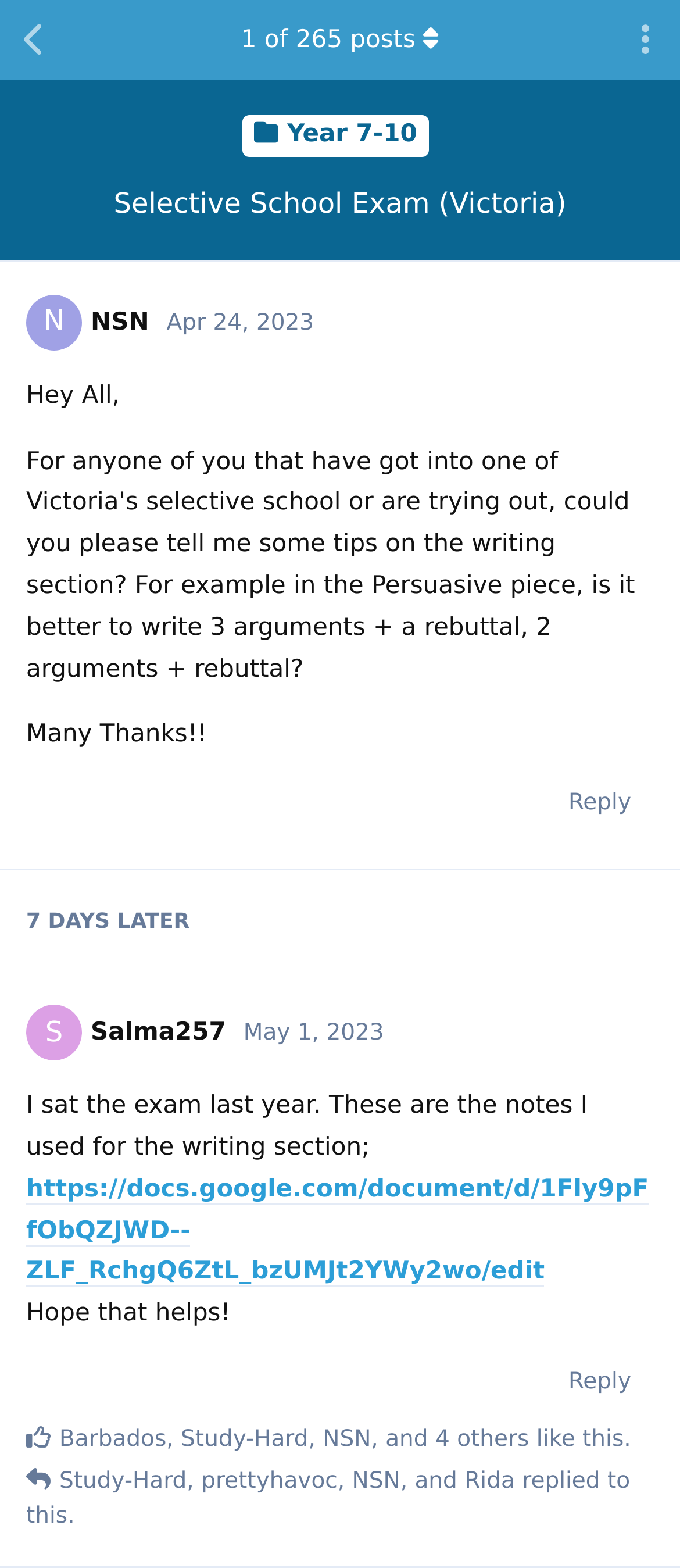Refer to the element description Apr 24, 2023 and identify the corresponding bounding box in the screenshot. Format the coordinates as (top-left x, top-left y, bottom-right x, bottom-right y) with values in the range of 0 to 1.

[0.245, 0.198, 0.462, 0.214]